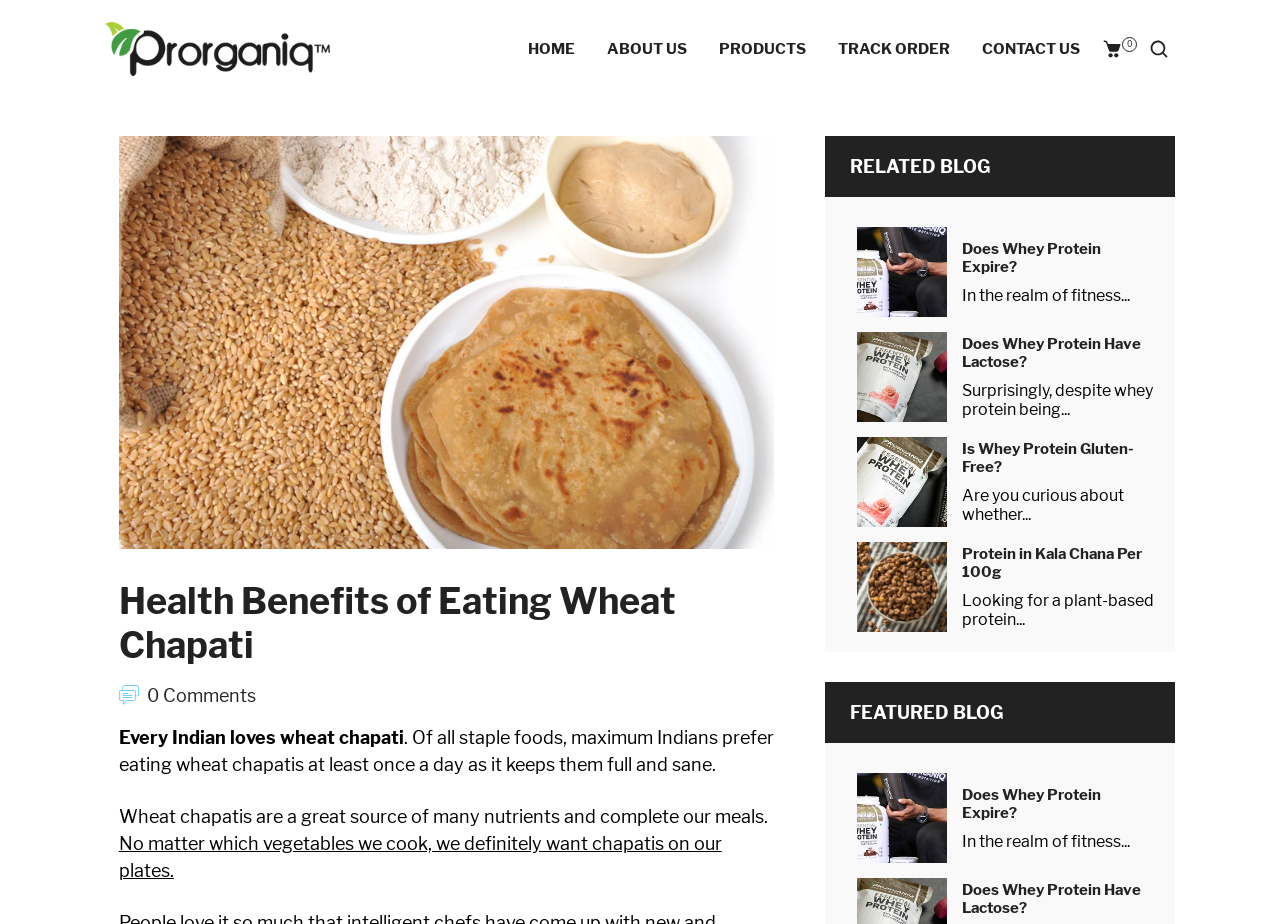Please determine the bounding box coordinates of the element to click on in order to accomplish the following task: "Click on the 'Does Whey Protein Expire?' link". Ensure the coordinates are four float numbers ranging from 0 to 1, i.e., [left, top, right, bottom].

[0.752, 0.26, 0.902, 0.299]